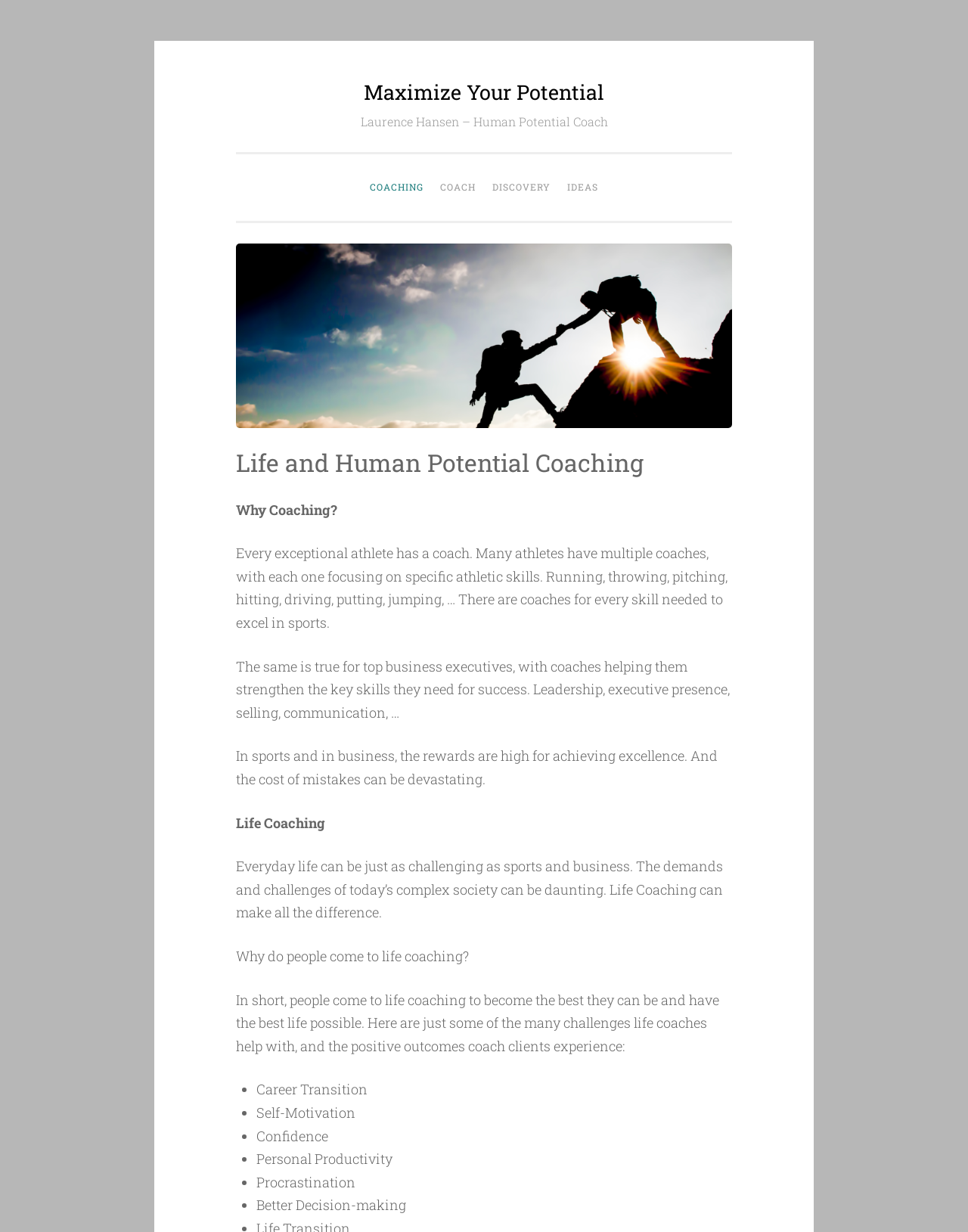Based on the element description "Coach", predict the bounding box coordinates of the UI element.

[0.448, 0.14, 0.498, 0.164]